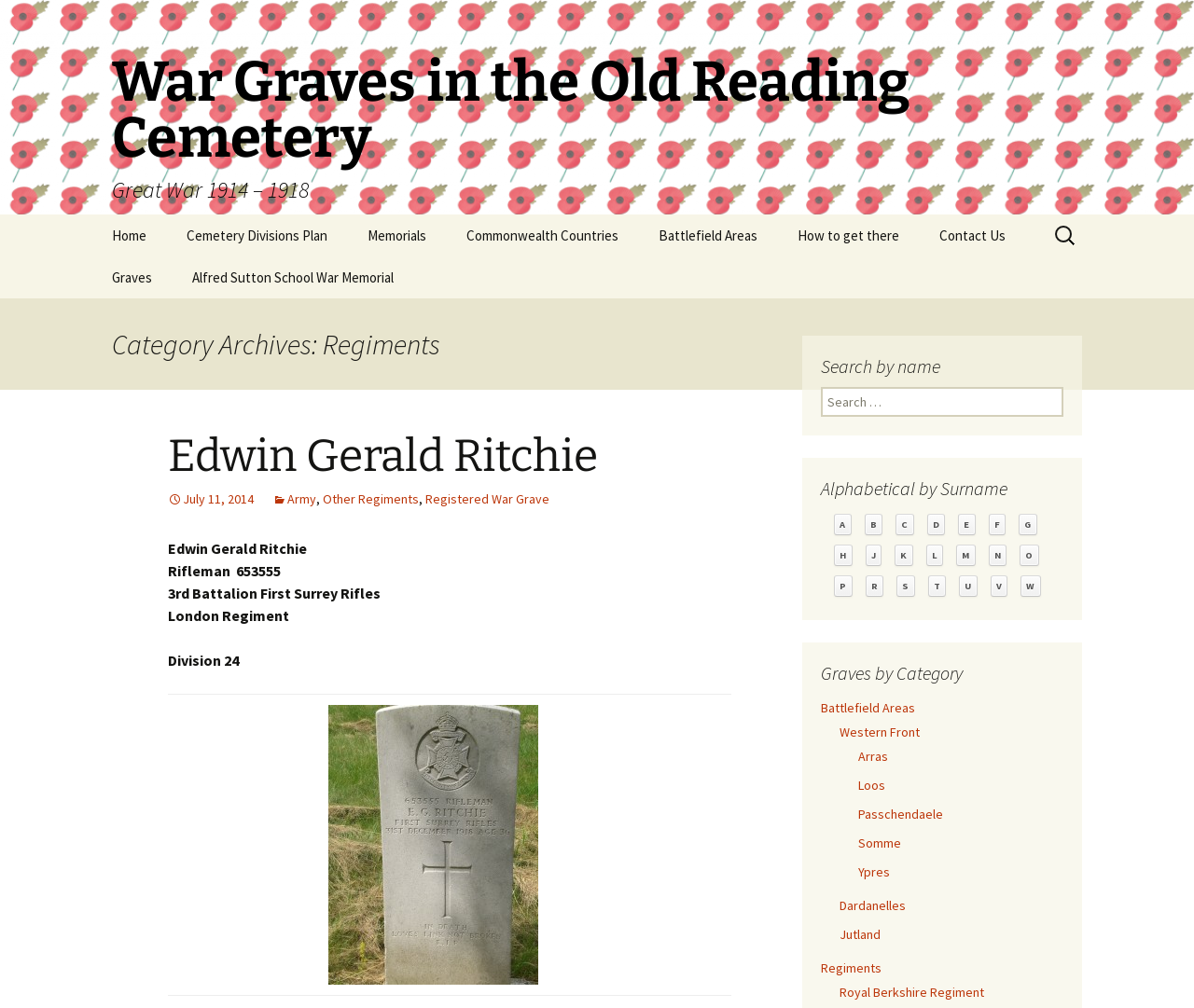What is the category of the archive?
Using the image as a reference, answer the question with a short word or phrase.

Regiments